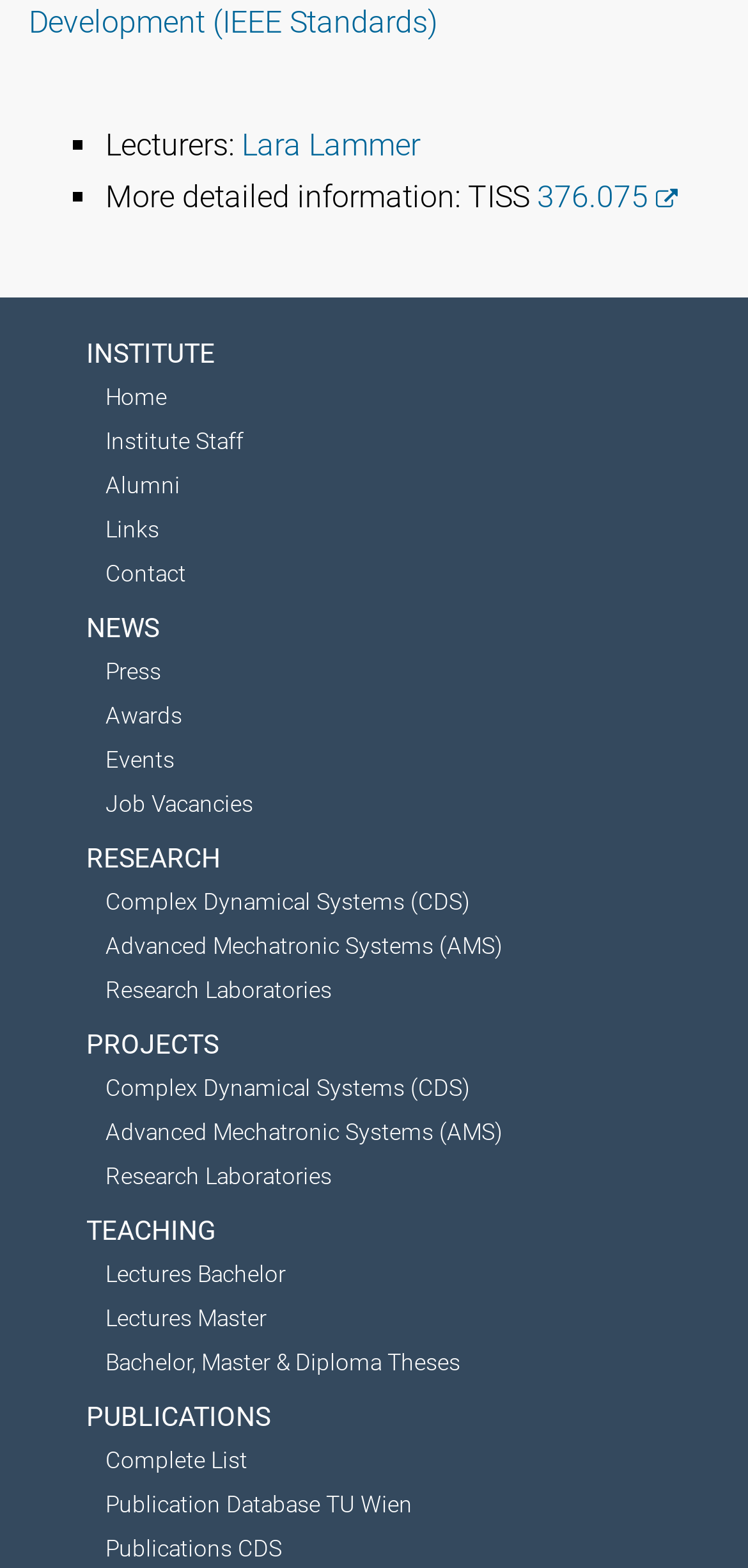Specify the bounding box coordinates of the area that needs to be clicked to achieve the following instruction: "Access publications database".

[0.141, 0.951, 0.551, 0.968]